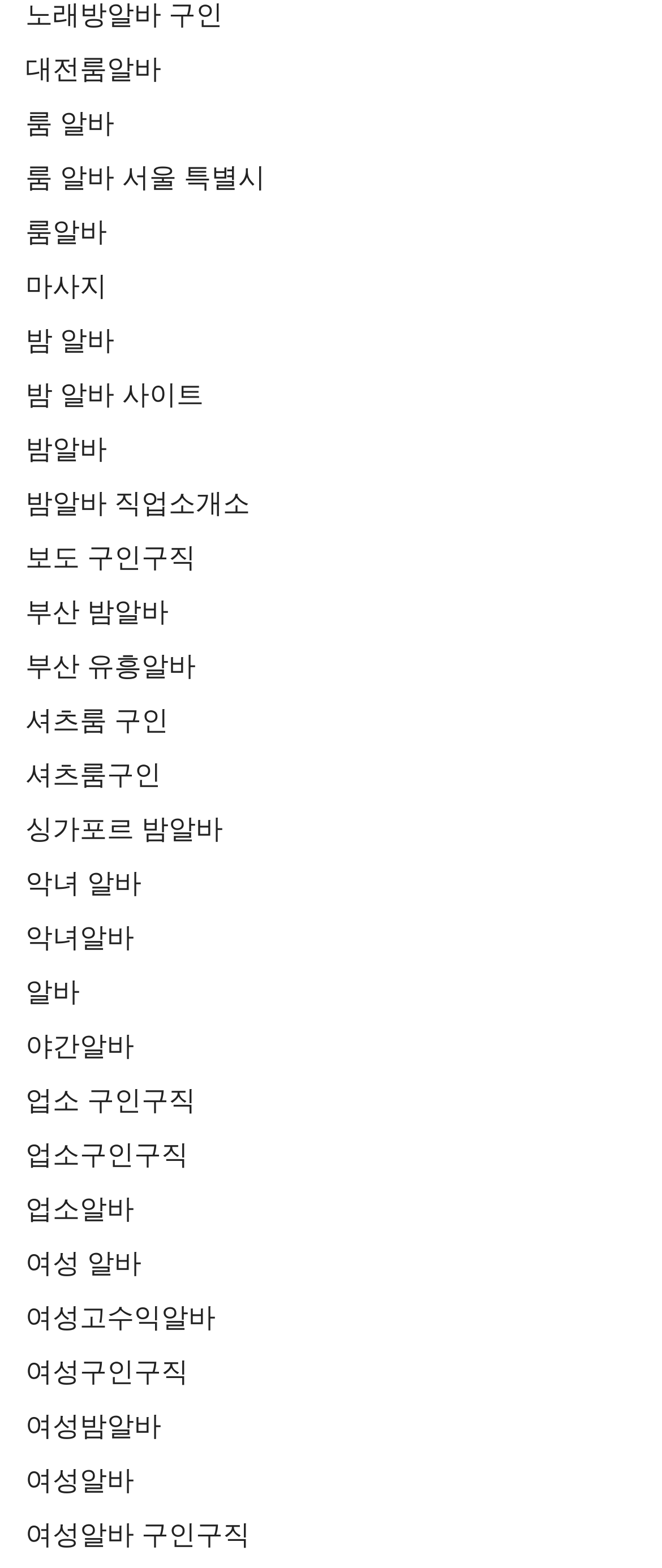Locate the UI element that matches the description 밤알바 in the webpage screenshot. Return the bounding box coordinates in the format (top-left x, top-left y, bottom-right x, bottom-right y), with values ranging from 0 to 1.

[0.038, 0.278, 0.162, 0.297]